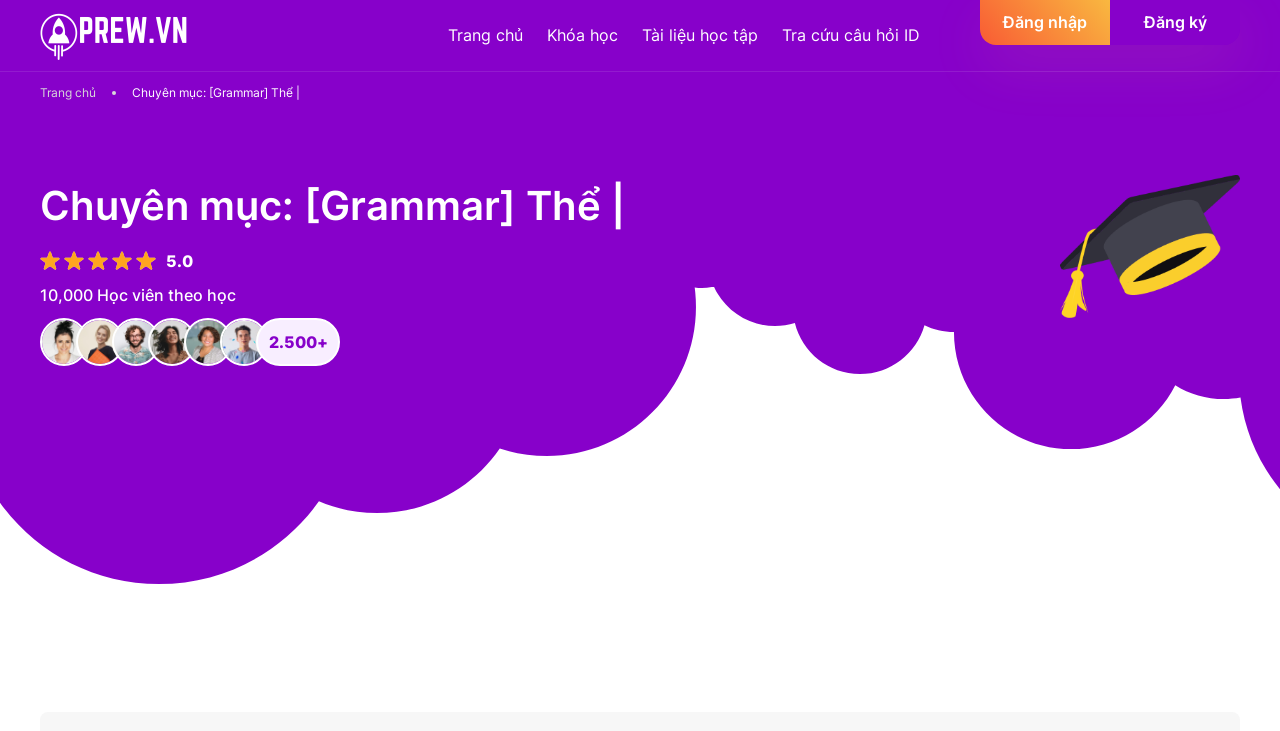What is the rating of the current category?
Give a comprehensive and detailed explanation for the question.

I found the rating of the current category by looking at the StaticText element with the text '5.0' located below the category name.